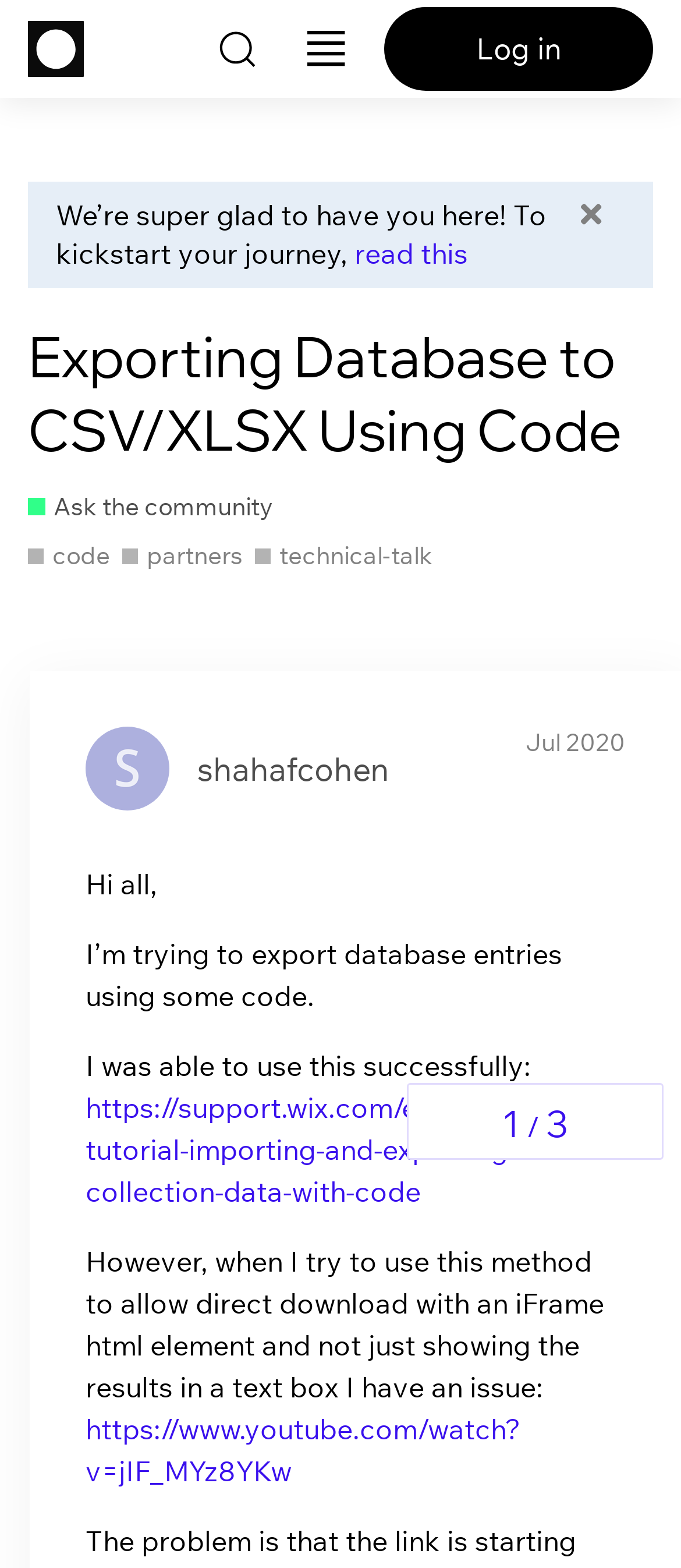Please examine the image and provide a detailed answer to the question: What is the username of the person who started the discussion?

I found the answer by looking at the section where it says 'shahafcohen Jul 2020', which indicates that shahafcohen is the username of the person who started the discussion.